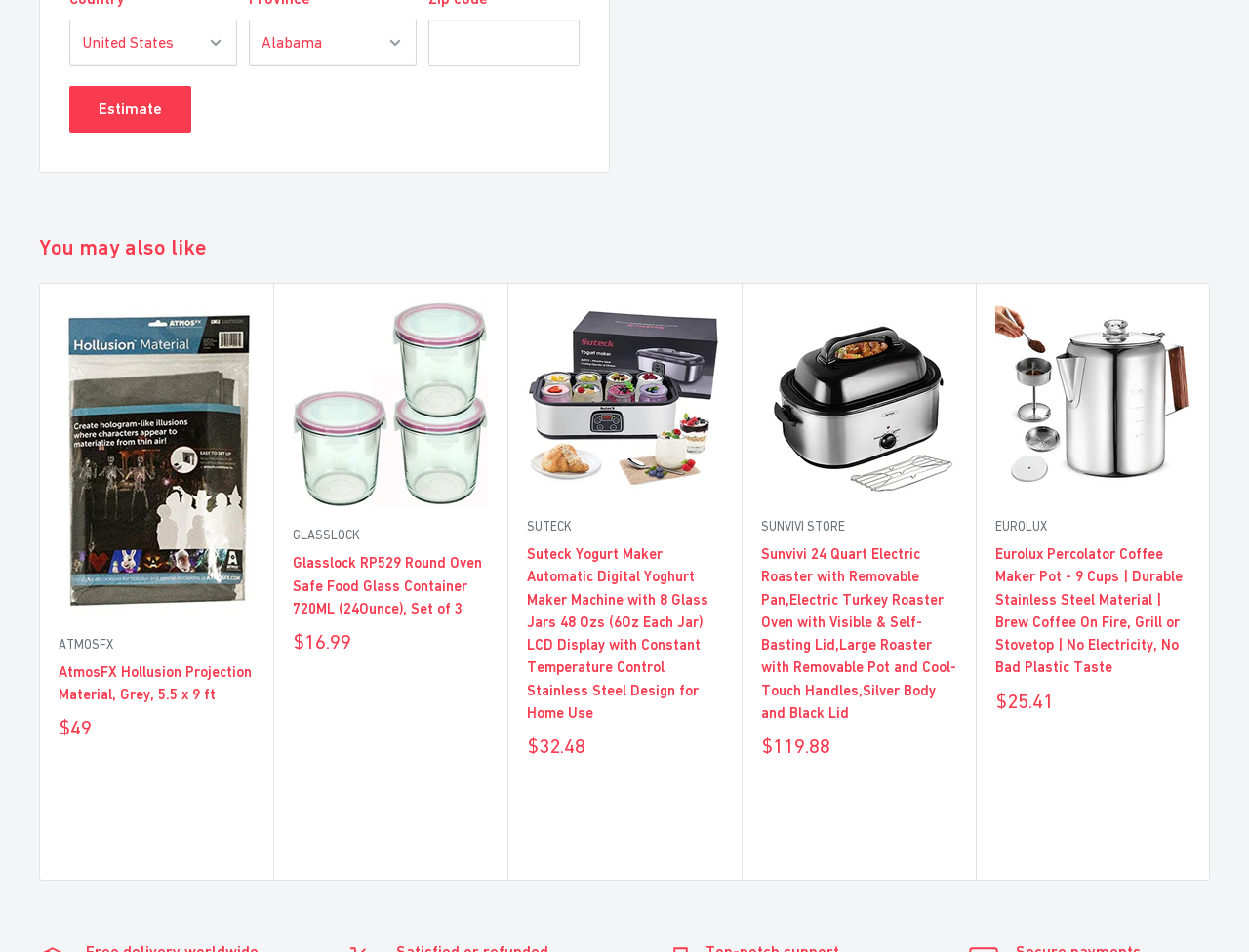Please specify the bounding box coordinates for the clickable region that will help you carry out the instruction: "Select a country".

[0.055, 0.021, 0.19, 0.07]